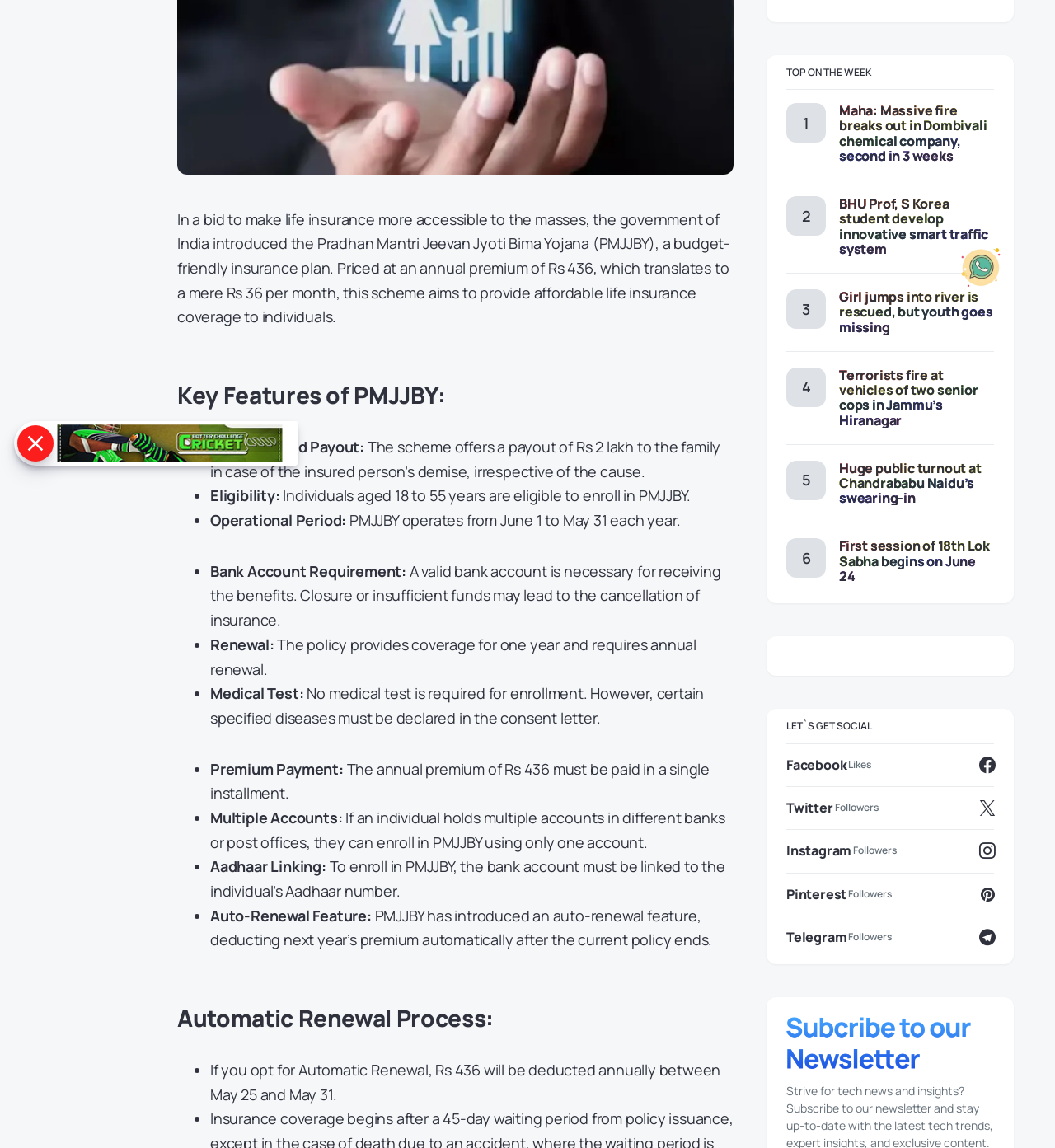Using the element description provided, determine the bounding box coordinates in the format (top-left x, top-left y, bottom-right x, bottom-right y). Ensure that all values are floating point numbers between 0 and 1. Element description: Twitter 0 Followers

[0.745, 0.686, 0.942, 0.722]